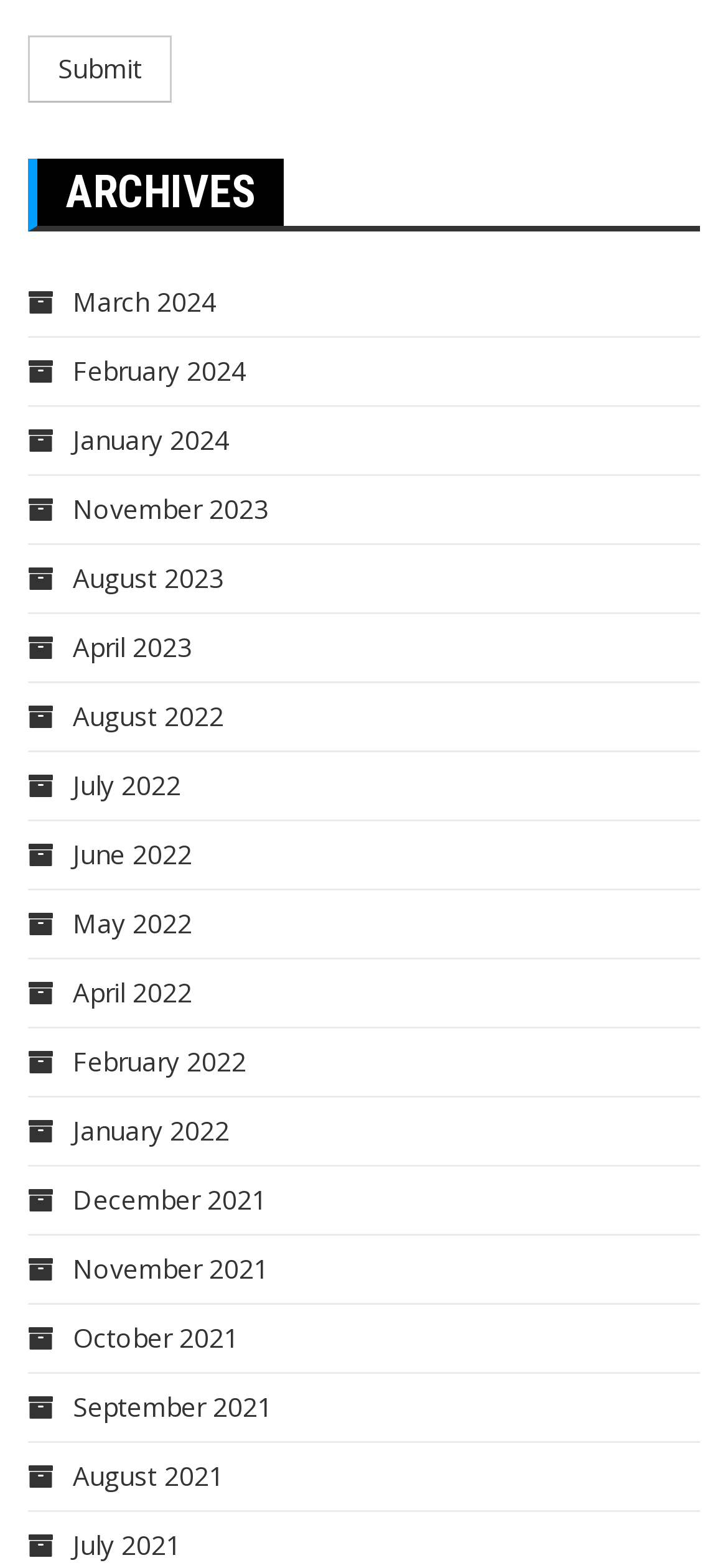Please specify the bounding box coordinates of the region to click in order to perform the following instruction: "View archives for January 2022".

[0.038, 0.71, 0.315, 0.733]